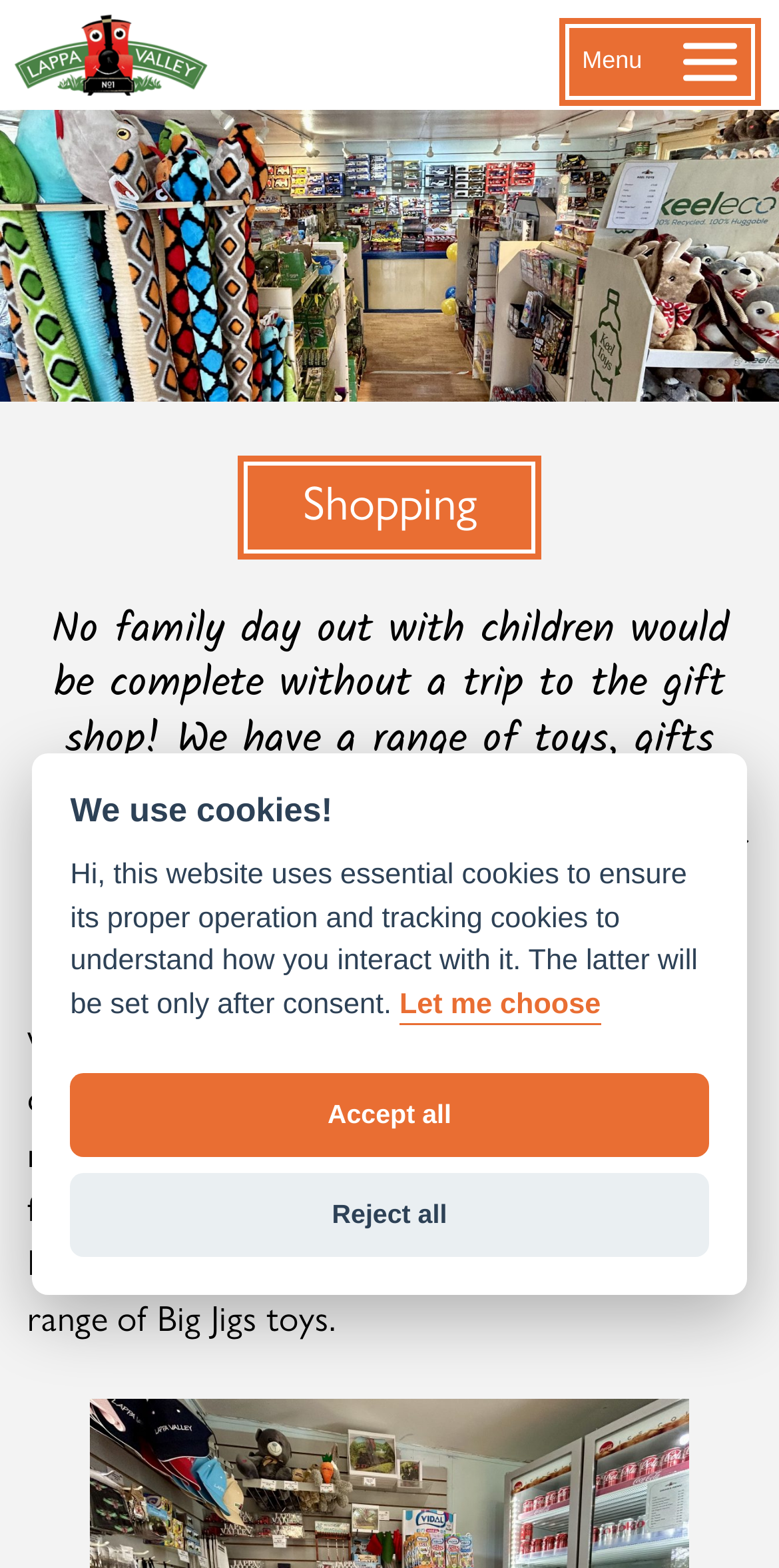Please provide a comprehensive answer to the question based on the screenshot: Can I find clothing in the gift shop?

The webpage mentions that the gift shop stocks clothing, along with other products such as toys, gifts, and merchandise. This suggests that visitors to the gift shop can find clothing items, although the specific types of clothing are not specified.